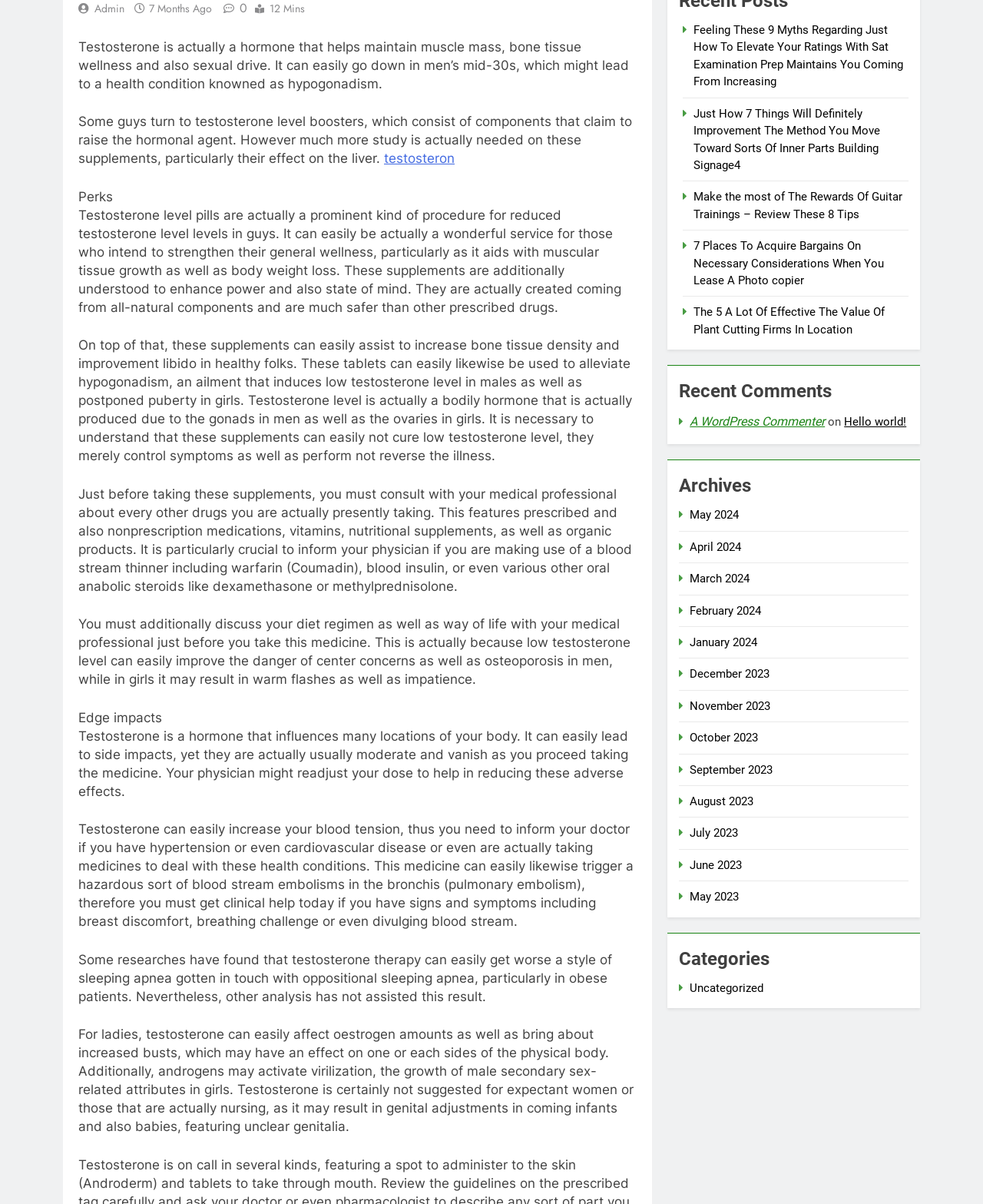Identify the bounding box for the UI element described as: "testosteron". The coordinates should be four float numbers between 0 and 1, i.e., [left, top, right, bottom].

[0.391, 0.125, 0.462, 0.138]